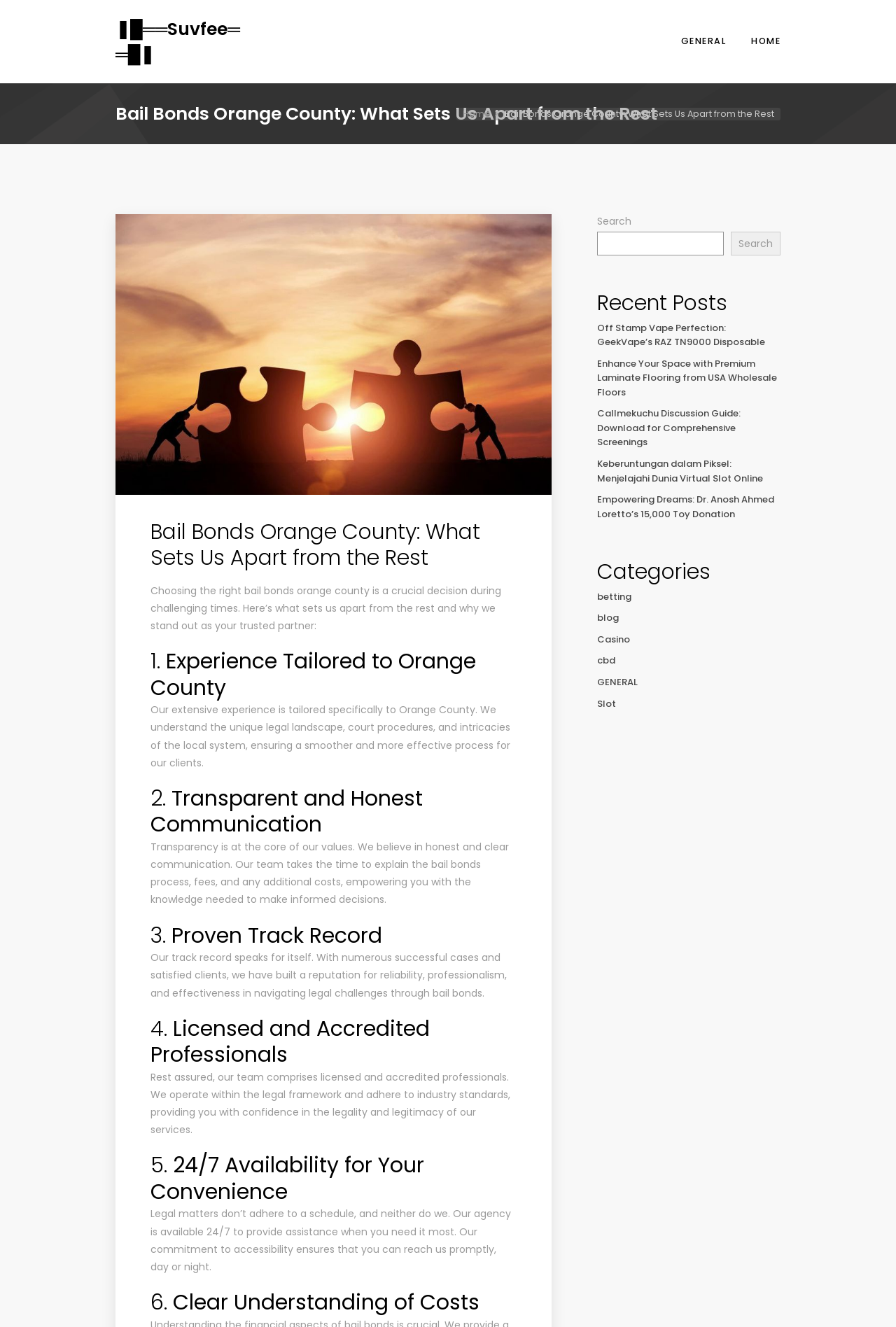How many reasons are listed for why this bail bonds company stands out?
Based on the screenshot, give a detailed explanation to answer the question.

The webpage lists six reasons why this bail bonds company stands out, which are: 1. Experience Tailored to Orange County, 2. Transparent and Honest Communication, 3. Proven Track Record, 4. Licensed and Accredited Professionals, 5. 24/7 Availability for Your Convenience, and 6. Clear Understanding of Costs.